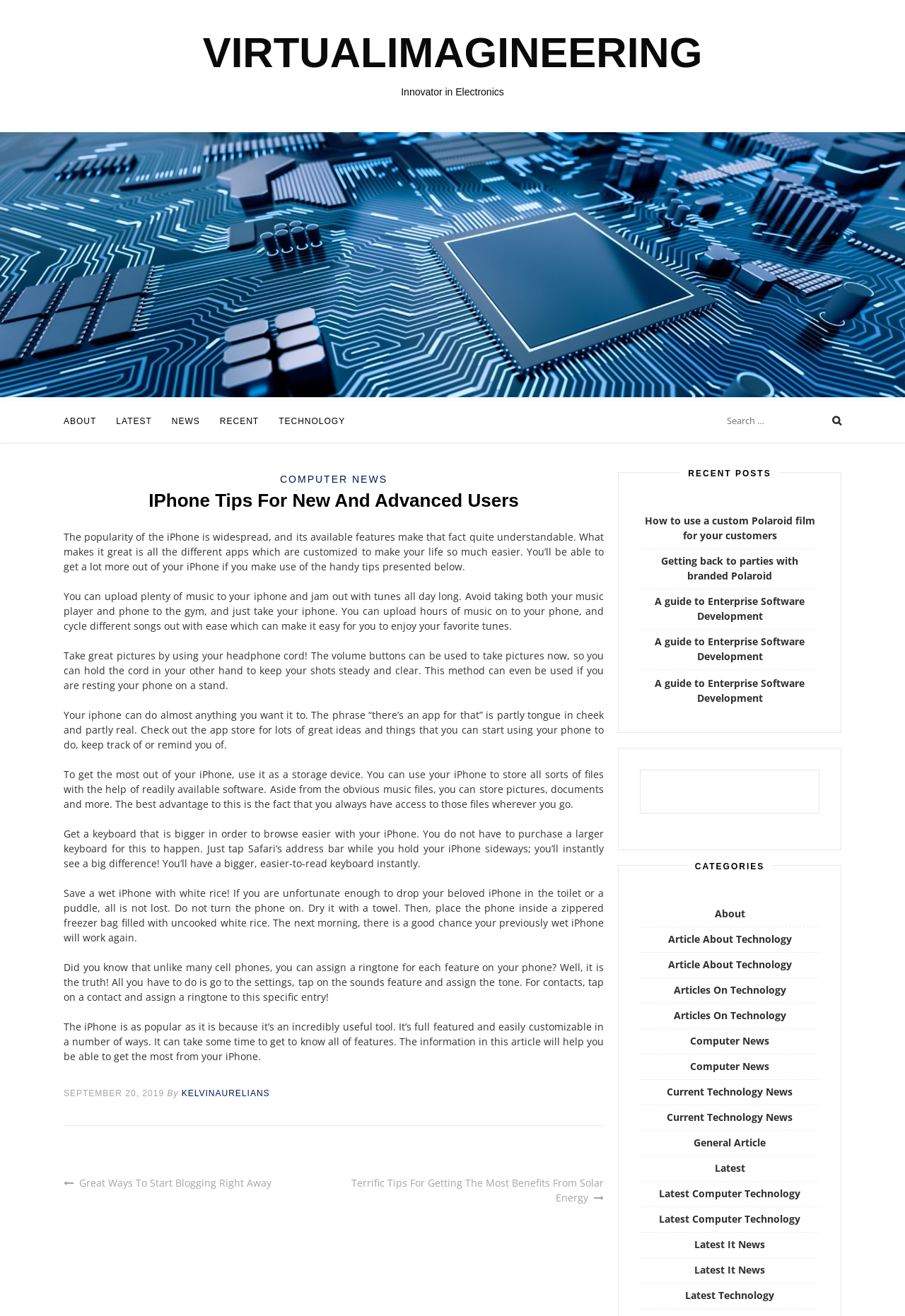Highlight the bounding box of the UI element that corresponds to this description: "Computer News".

[0.762, 0.805, 0.85, 0.815]